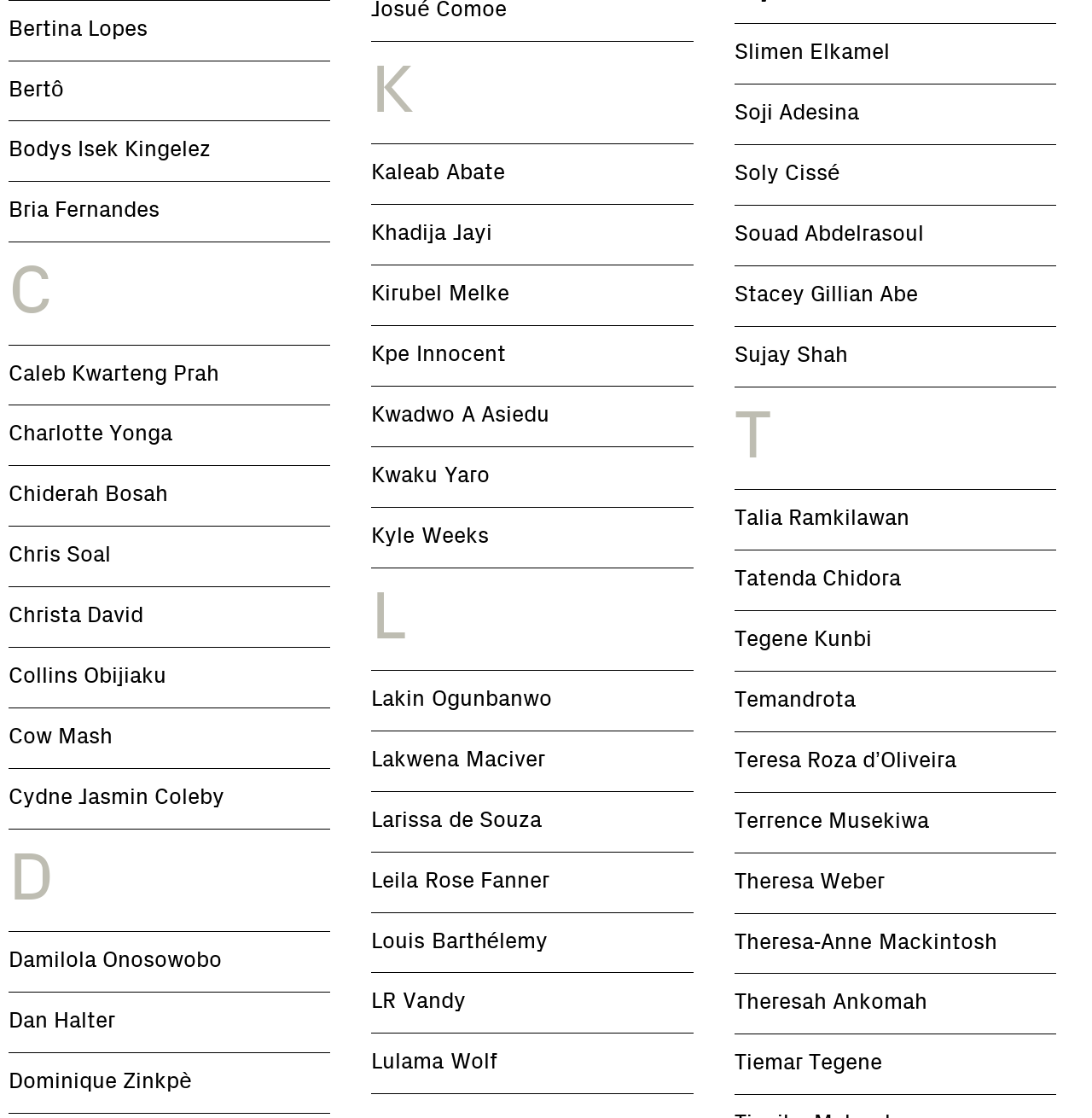Provide the bounding box coordinates of the HTML element this sentence describes: "Temandrota". The bounding box coordinates consist of four float numbers between 0 and 1, i.e., [left, top, right, bottom].

[0.672, 0.601, 0.822, 0.654]